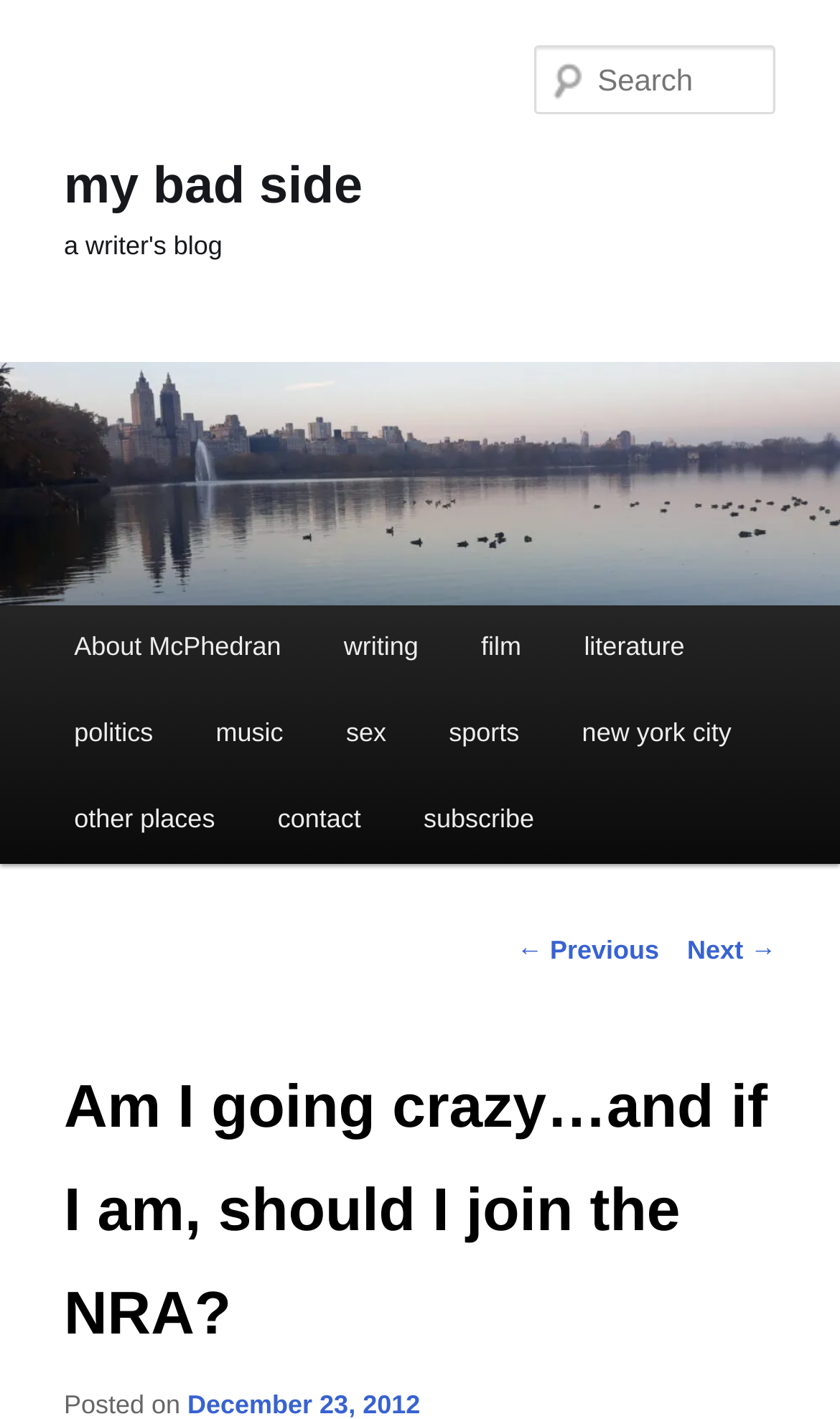Provide a one-word or short-phrase answer to the question:
What is the date of the latest article?

December 23, 2012